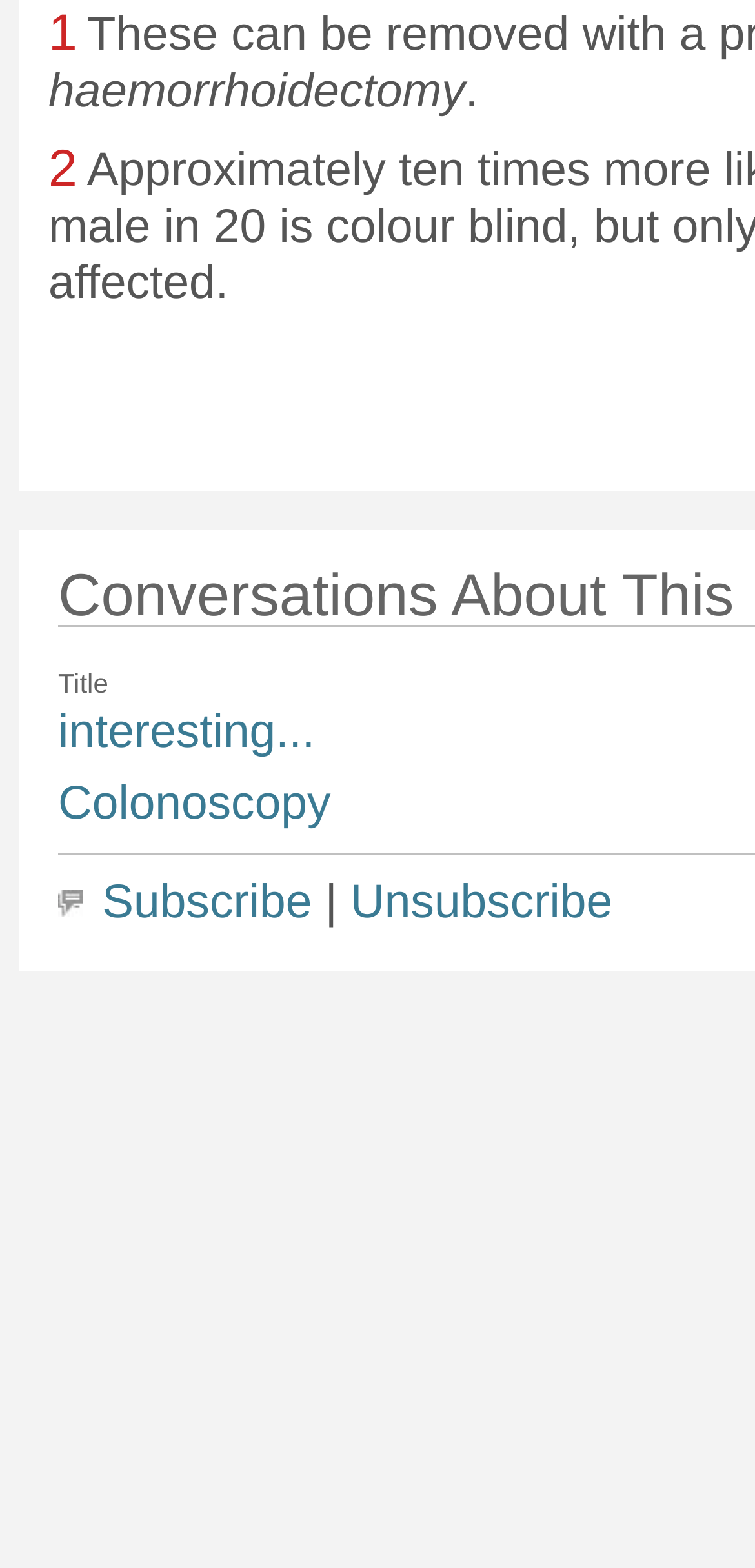Please find the bounding box coordinates of the element's region to be clicked to carry out this instruction: "Unsubscribe from the newsletter".

[0.464, 0.559, 0.811, 0.592]